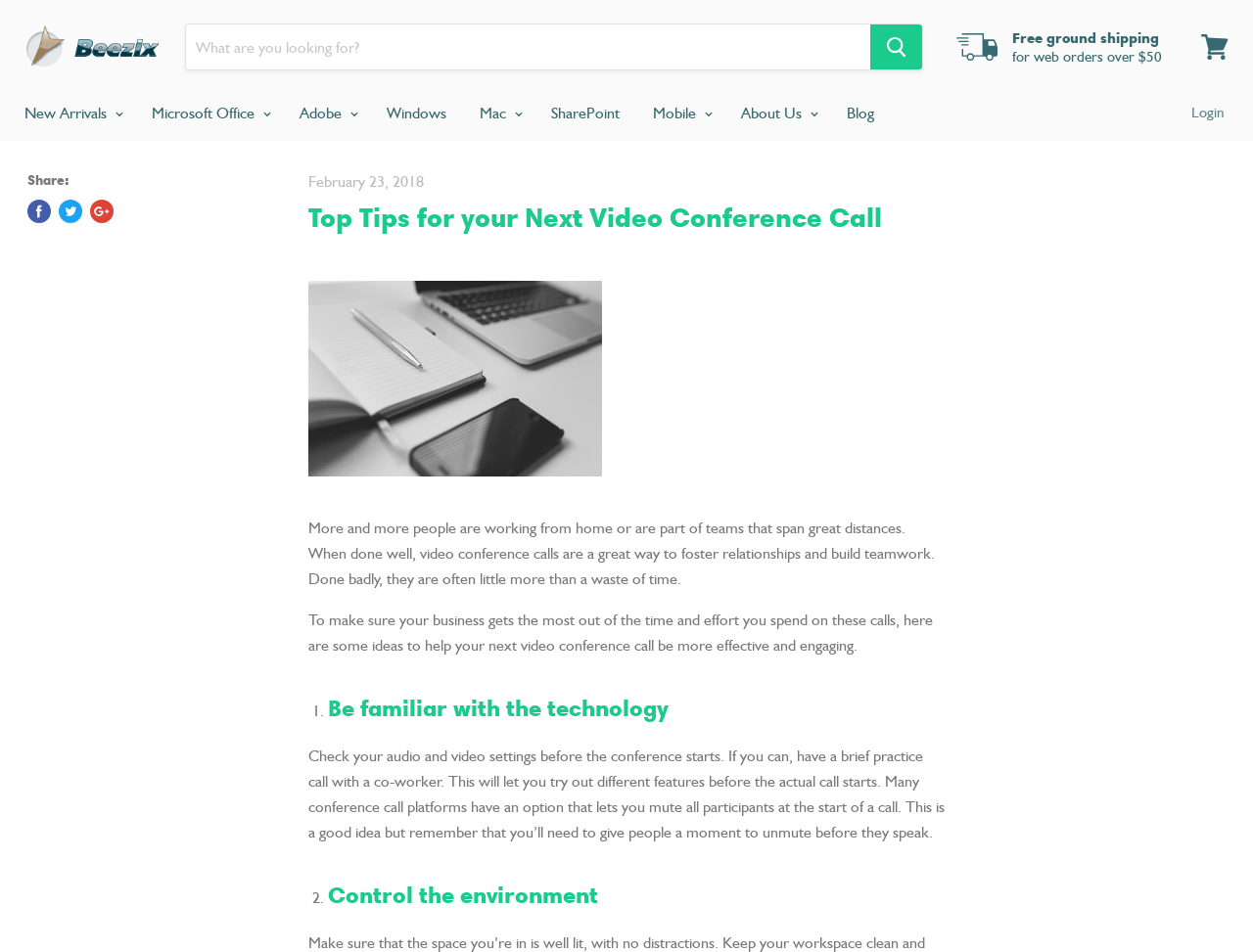Based on the image, provide a detailed response to the question:
How many tips are provided for video conference calls?

The webpage provides a list of tips for video conference calls, with at least two tips mentioned: being familiar with the technology and controlling the environment. There may be more tips provided, but at least two are explicitly mentioned.